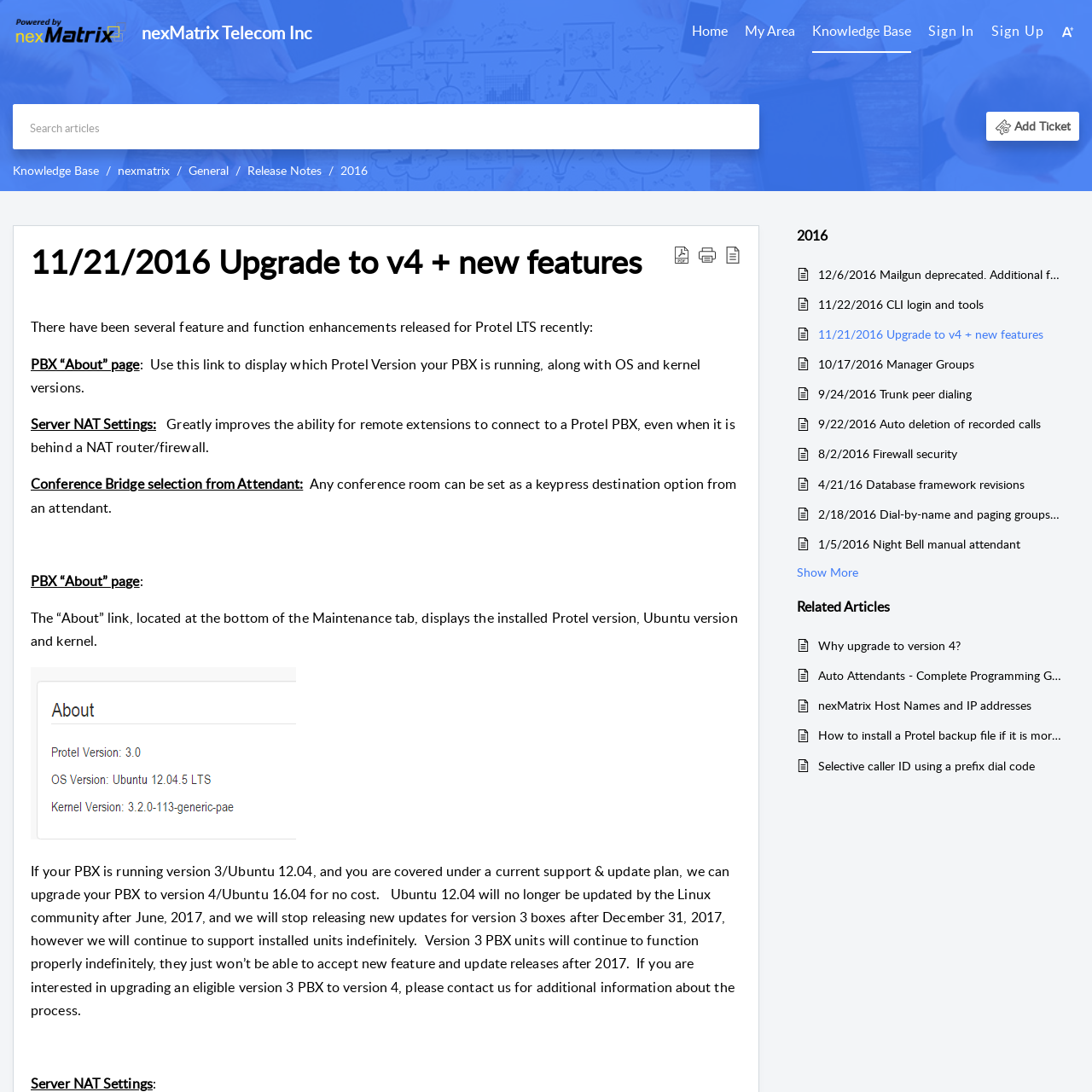Can you determine the bounding box coordinates of the area that needs to be clicked to fulfill the following instruction: "View Release Notes"?

[0.227, 0.148, 0.295, 0.163]